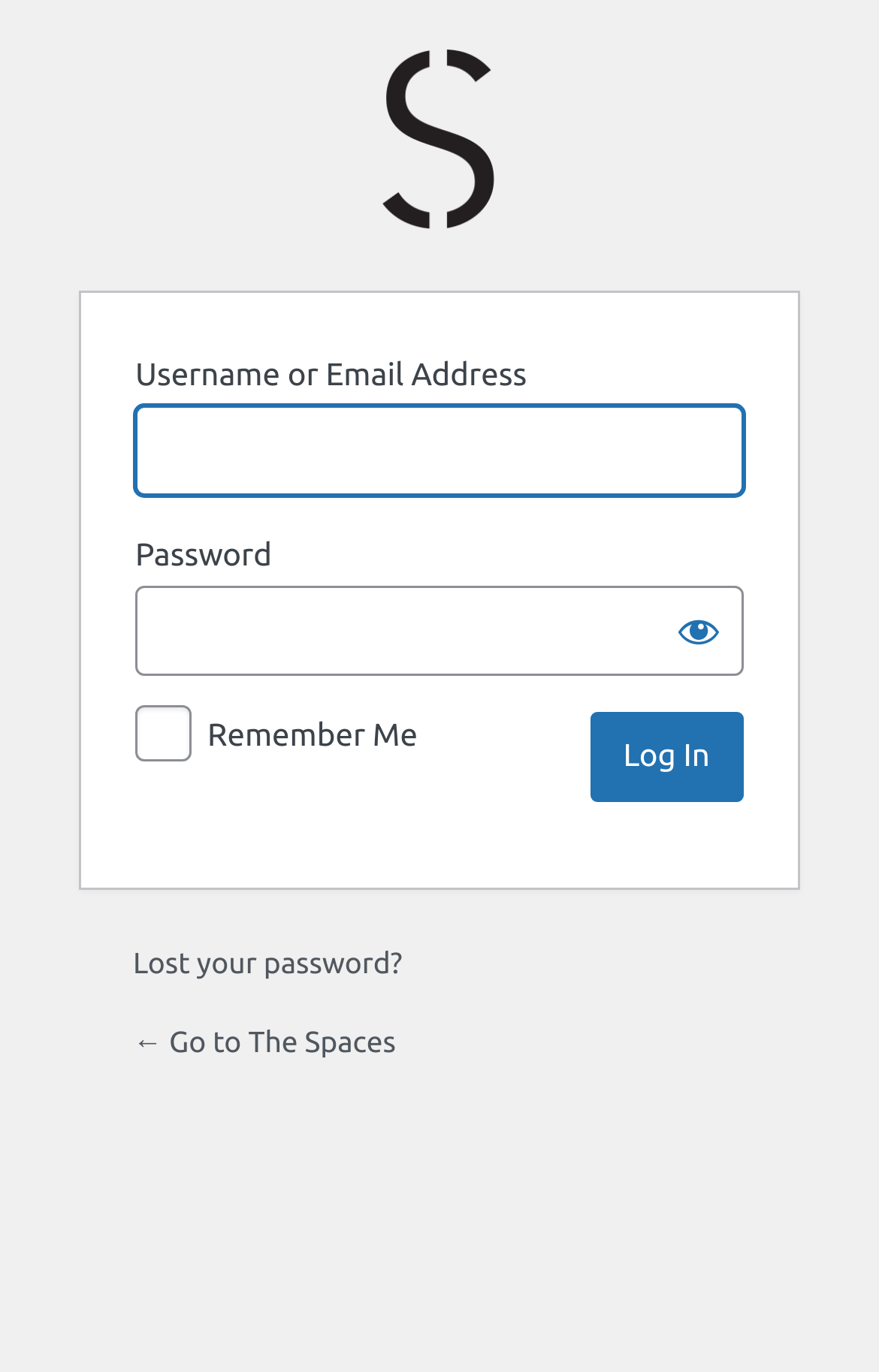Elaborate on the different components and information displayed on the webpage.

The webpage is a login page for "The Spaces" on WordPress. At the top, there is a heading with the title "The Spaces" which is also a link. Below the heading, there is a form with several input fields and buttons. 

The form starts with a label "Username or Email Address" followed by a required textbox to enter the username or email address. Below this, there is another label "Password" accompanied by a required password textbox. To the right of the password textbox, there is a "Show password" button. 

Further down, there is an unchecked checkbox labeled "Remember Me". Below the checkbox, there is a prominent "Log In" button. 

At the bottom of the form, there are two links: "Lost your password?" and "← Go to The Spaces".